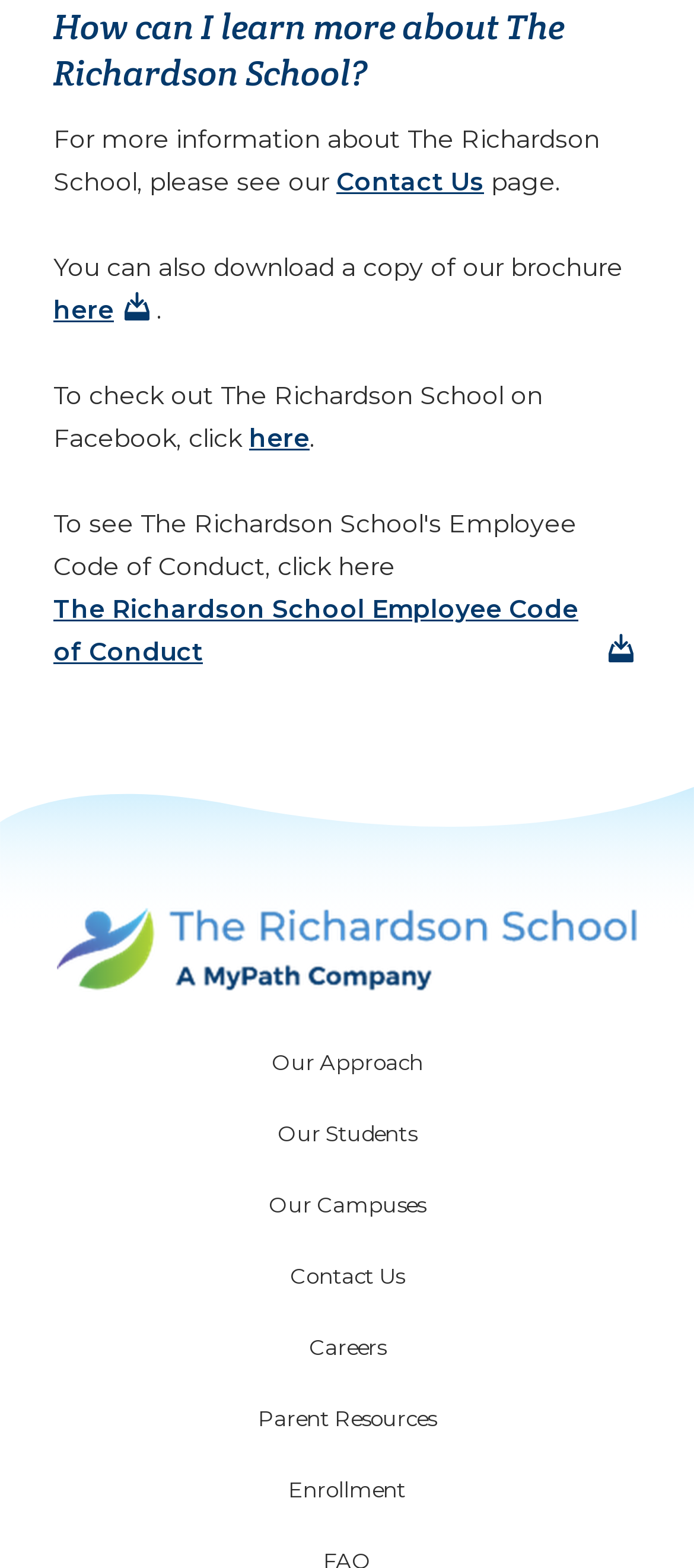How can I get a copy of the school's brochure?
Please give a well-detailed answer to the question.

The webpage provides a link to download a copy of the school's brochure, which is mentioned in the text 'You can also download a copy of our brochure'.